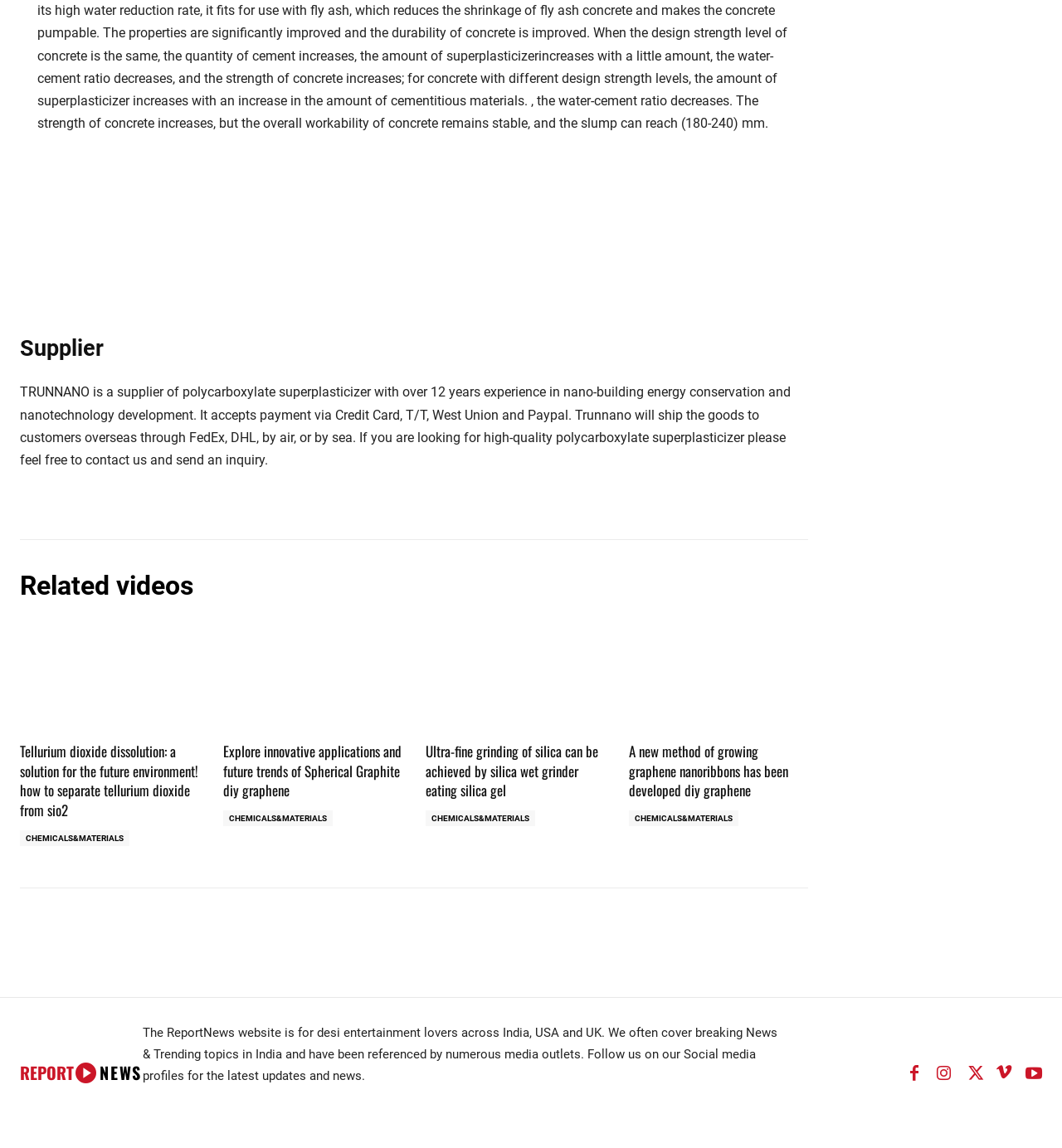Provide the bounding box coordinates for the area that should be clicked to complete the instruction: "Click on 'Explore innovative applications and future trends of Spherical Graphite diy graphene'".

[0.21, 0.537, 0.379, 0.637]